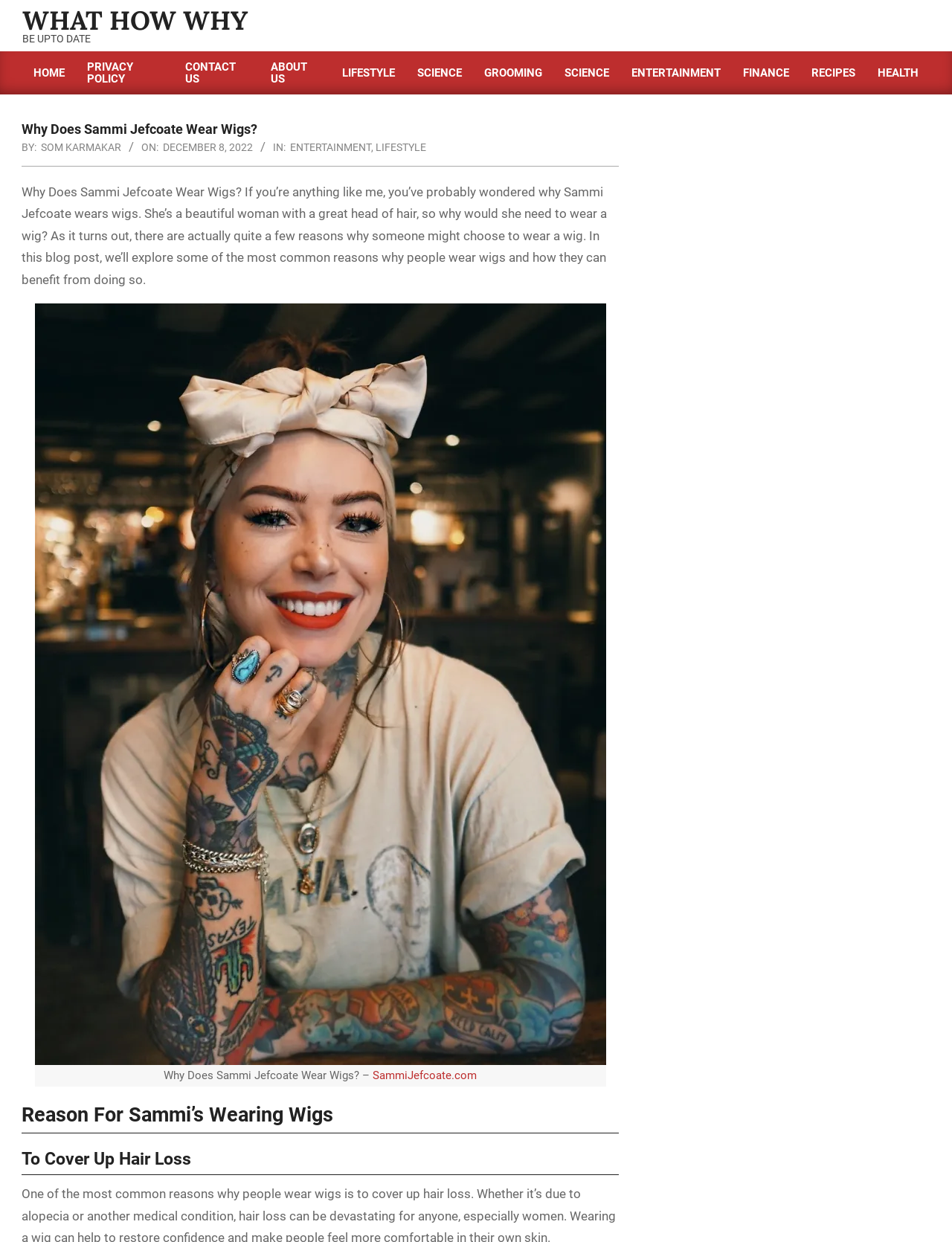What is the name of the author of this article?
Using the information from the image, give a concise answer in one word or a short phrase.

SOM KARMAKAR